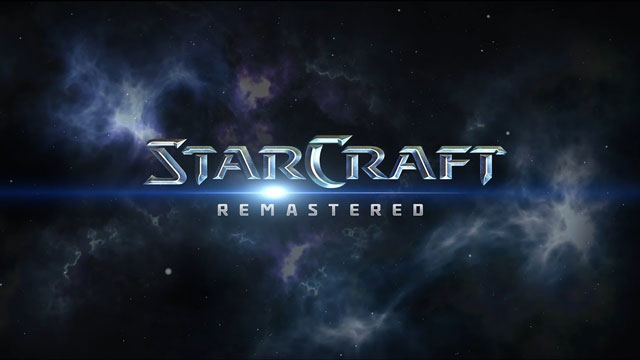Break down the image and describe every detail you can observe.

The image showcases the logo for "StarCraft Remastered," a modernized version of the iconic real-time strategy game. The title is prominently displayed with a sleek and futuristic font, emphasizing the game's upgraded graphics and audio. The background features a dramatic cosmic scene, filled with swirling nebulous clouds and stars, enhancing the sense of adventure and interstellar combat that defines the "StarCraft" universe. This remastered edition promises enhanced gameplay experiences, including improved visuals up to 4K resolution and a new matchmaking system for multiplayer, making it appealing to both new players and veterans of the game.